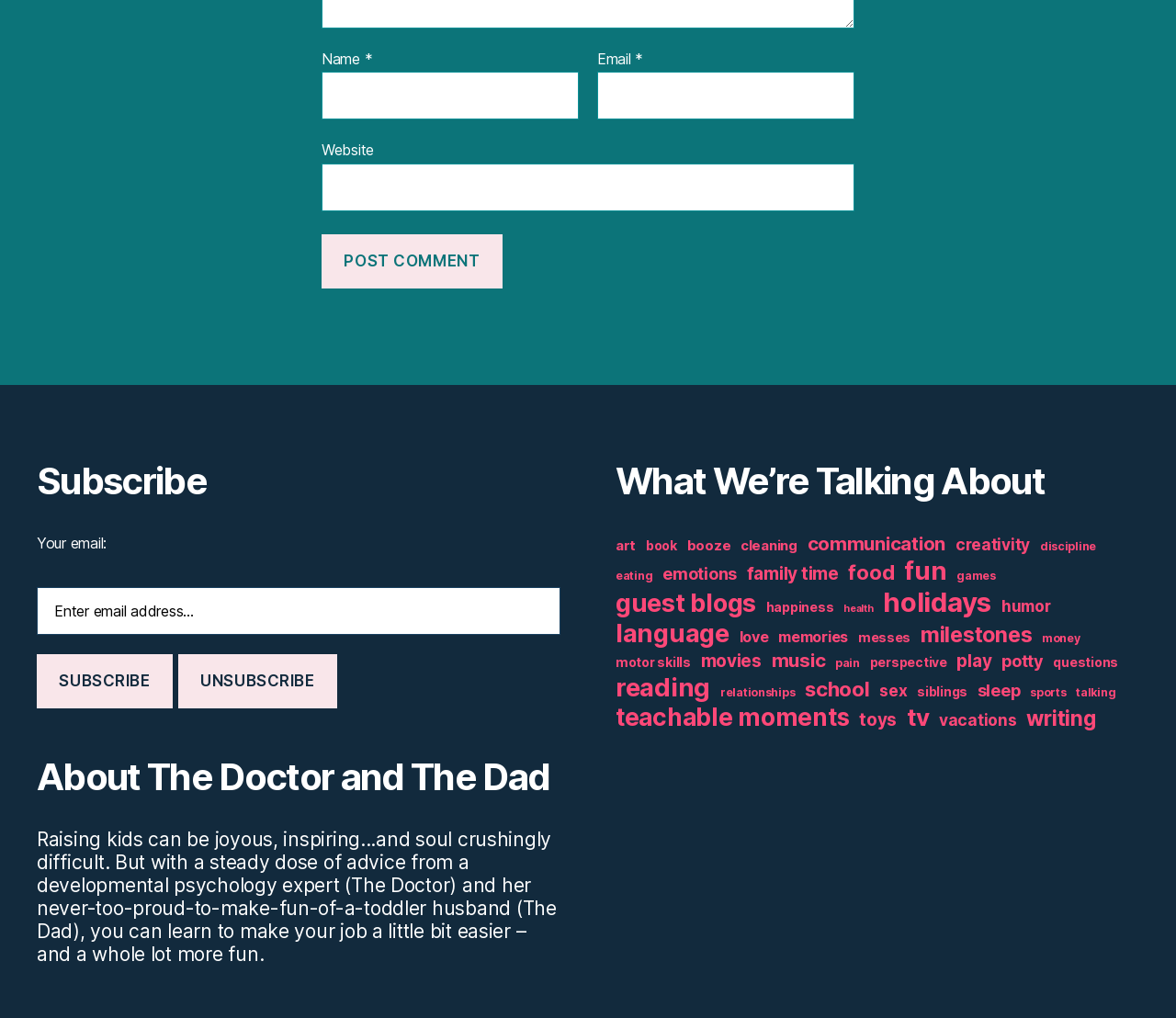Answer this question using a single word or a brief phrase:
What is the email address required for?

Subscription